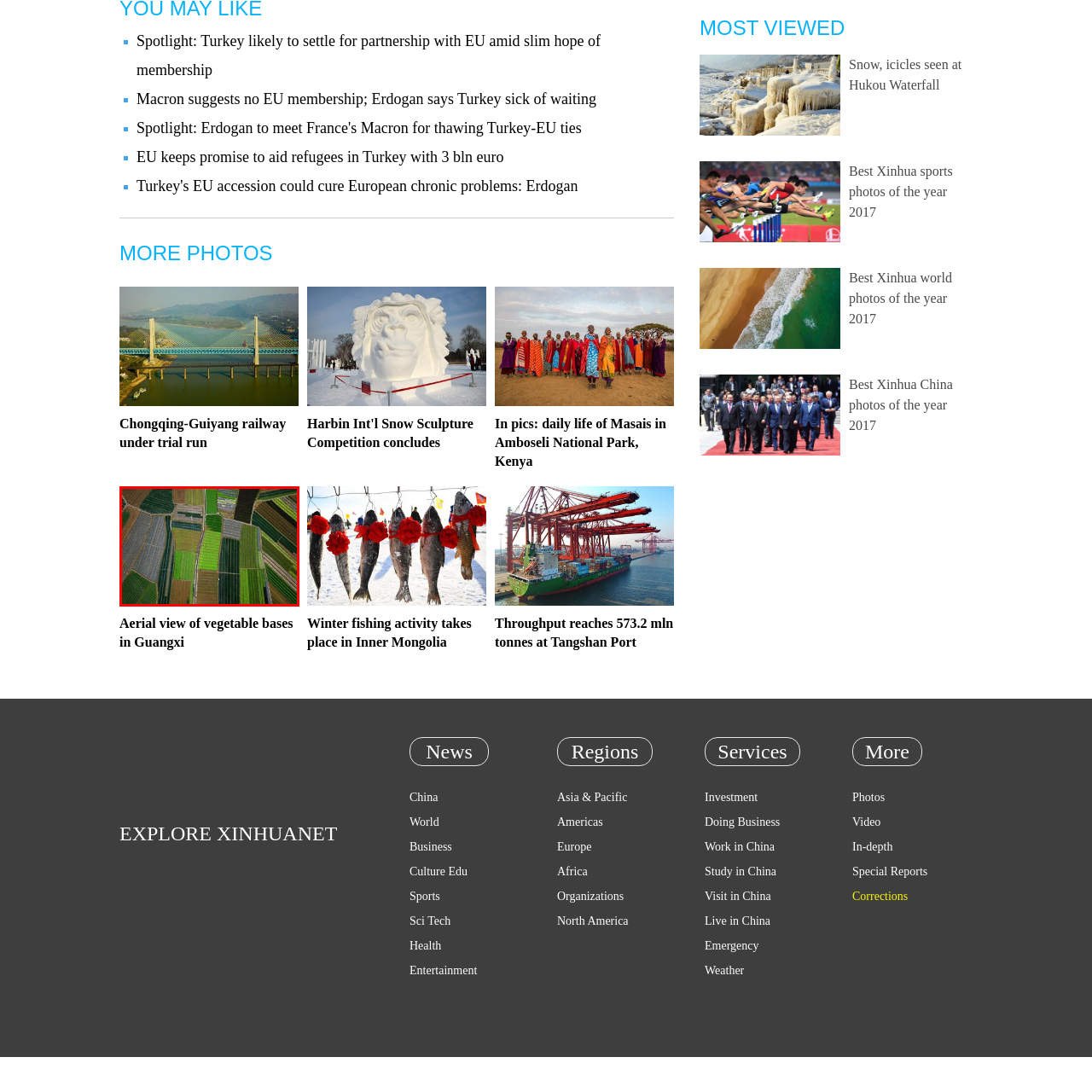What colors are represented in the image?
Focus on the section of the image inside the red bounding box and offer an in-depth answer to the question, utilizing the information visible in the image.

The caption describes the image as capturing various shades of green, brown, and gray, which represent different types of crops and cultivation techniques.